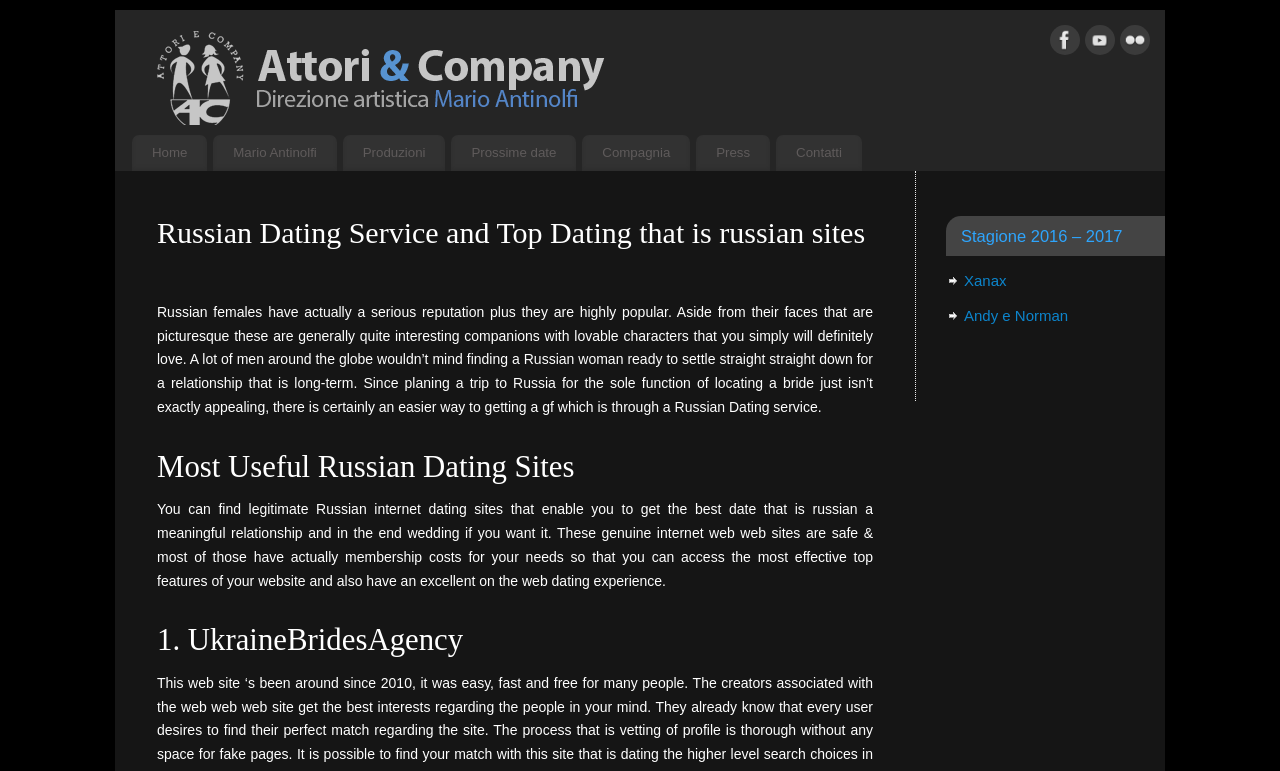Give a concise answer of one word or phrase to the question: 
What is the topic of the main content?

Russian women and dating